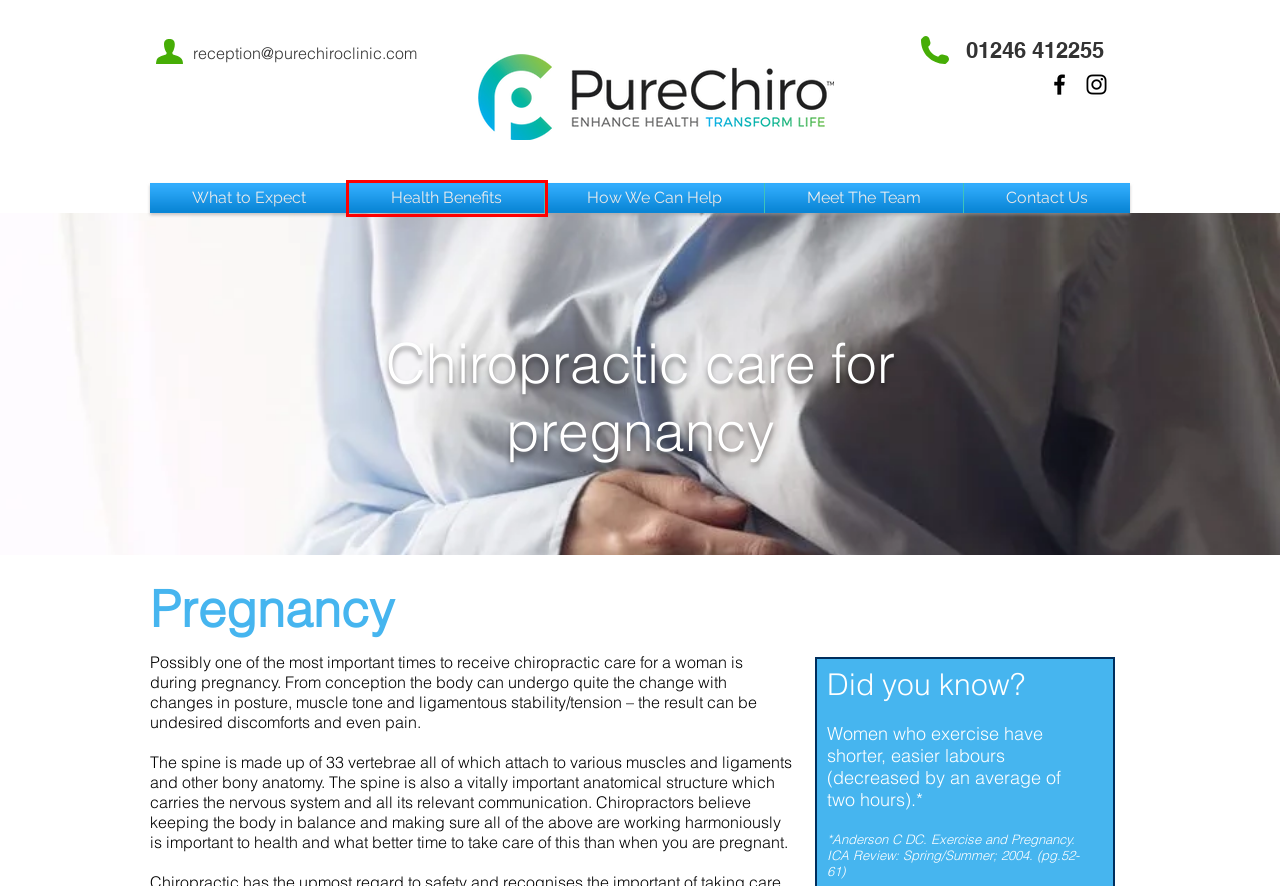You have a screenshot of a webpage with a red rectangle bounding box. Identify the best webpage description that corresponds to the new webpage after clicking the element within the red bounding box. Here are the candidates:
A. What we can help
B. The Health Benefits
C. Online Bookings | practicehub
D. Contact Us
E. Chiropractor Dronfield
F. Your First Visit
G. Chiropractic Care Active Lifestyle
H. Satisfaction and Complaints | website

B